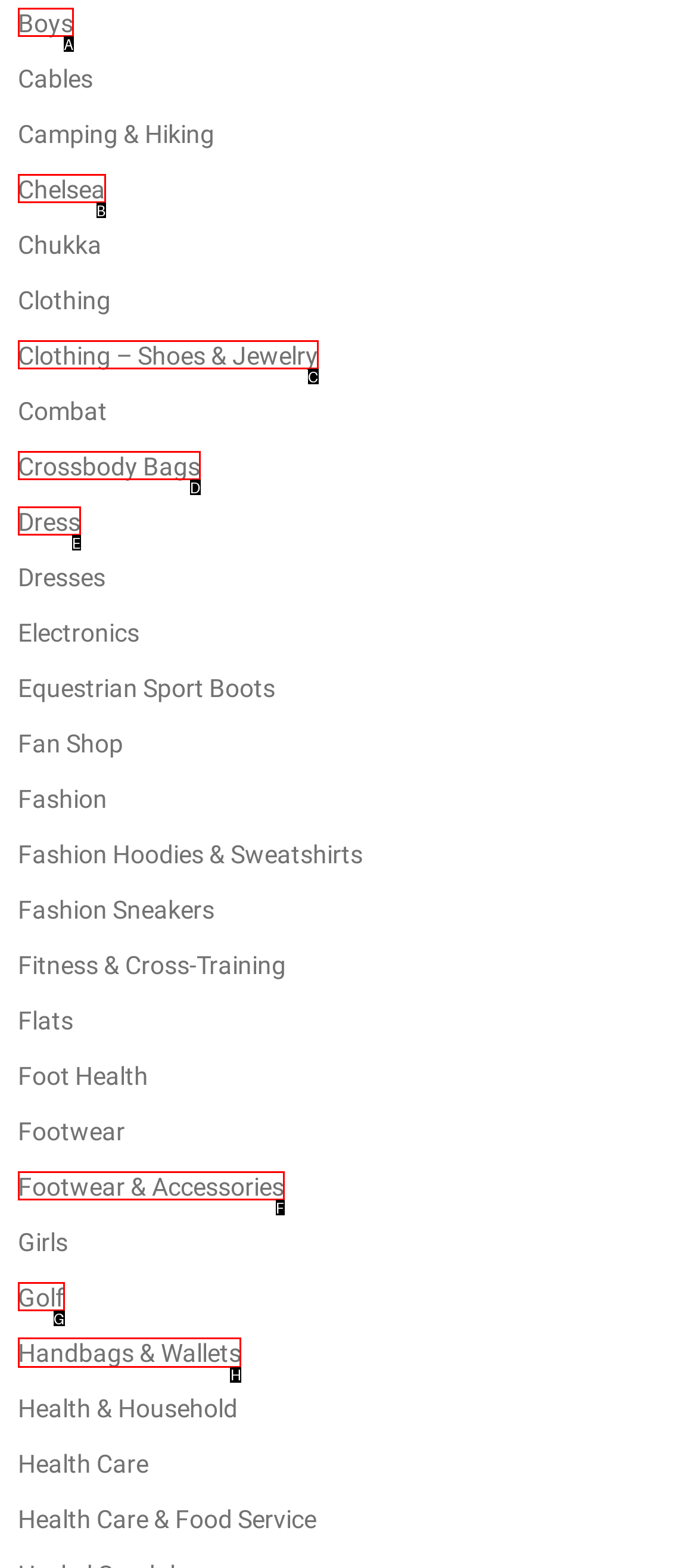Which option should I select to accomplish the task: Click the ERIH Logo? Respond with the corresponding letter from the given choices.

None